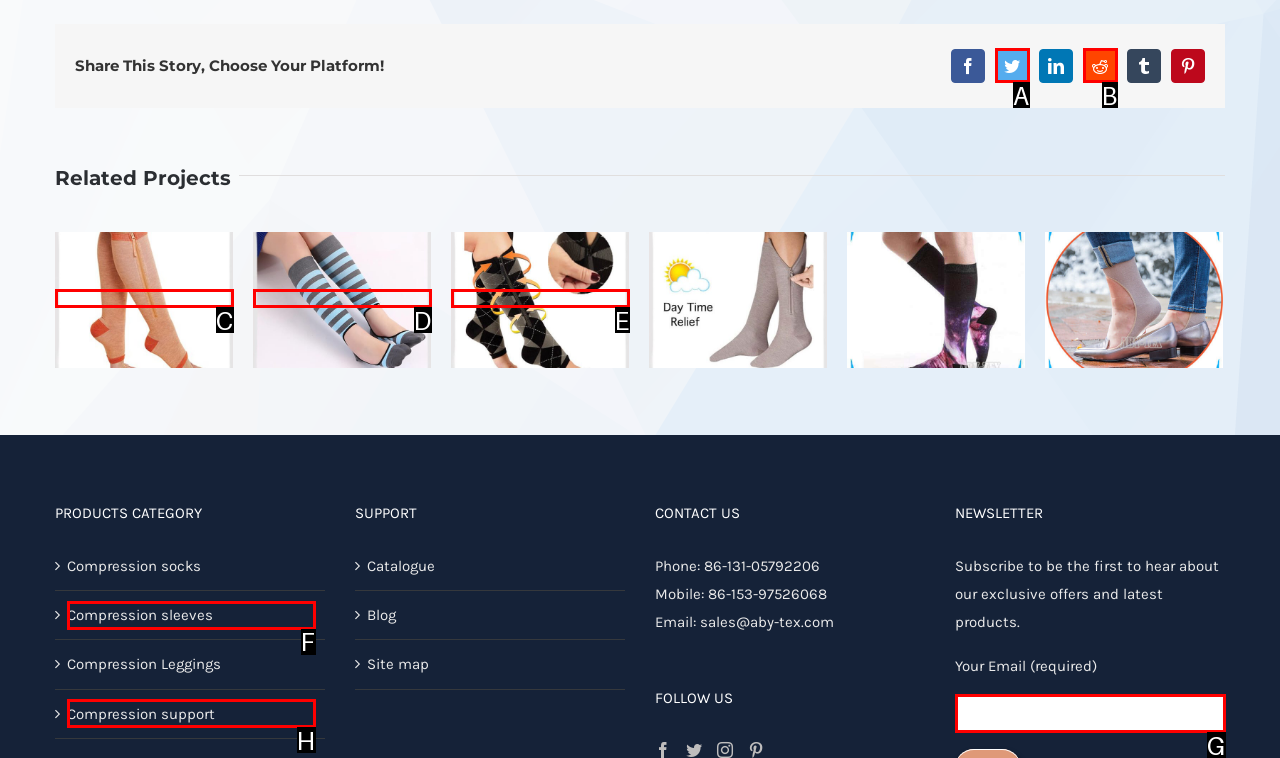Which UI element corresponds to this description: Compression support
Reply with the letter of the correct option.

H